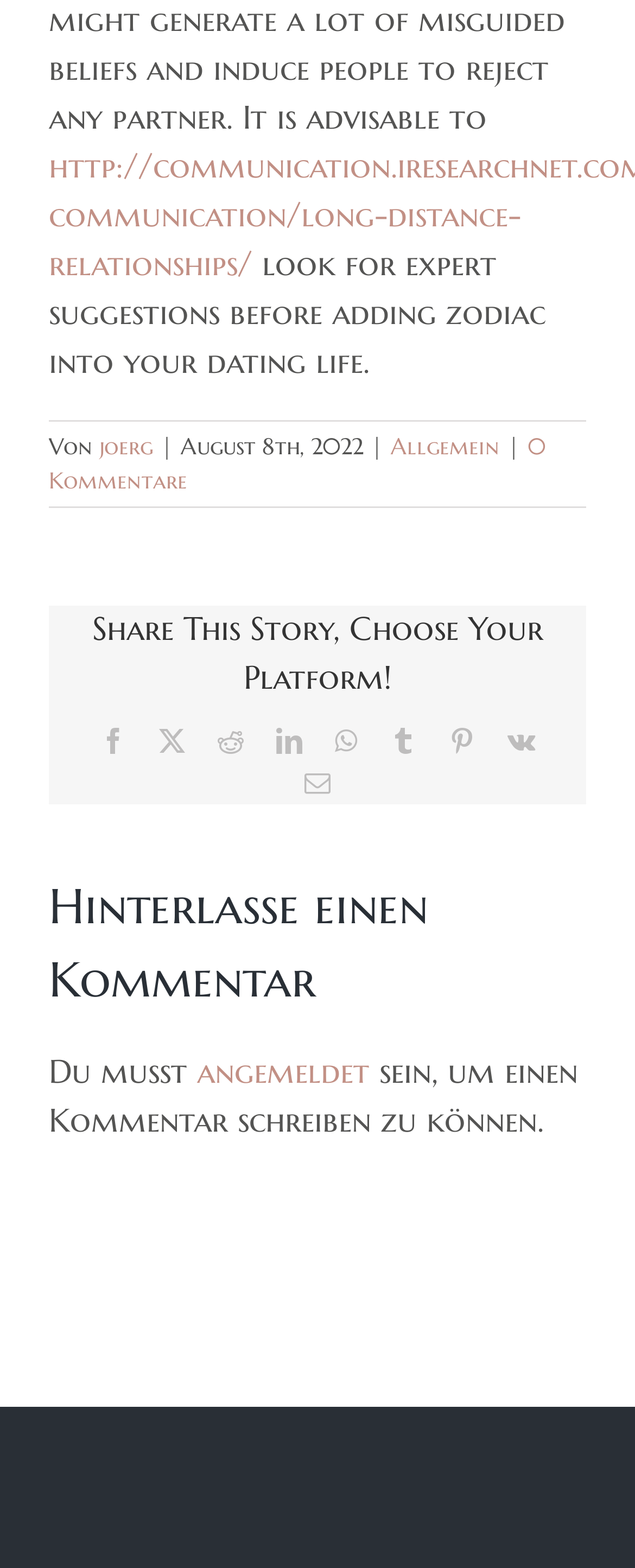Find and indicate the bounding box coordinates of the region you should select to follow the given instruction: "View all comments".

[0.077, 0.275, 0.859, 0.316]